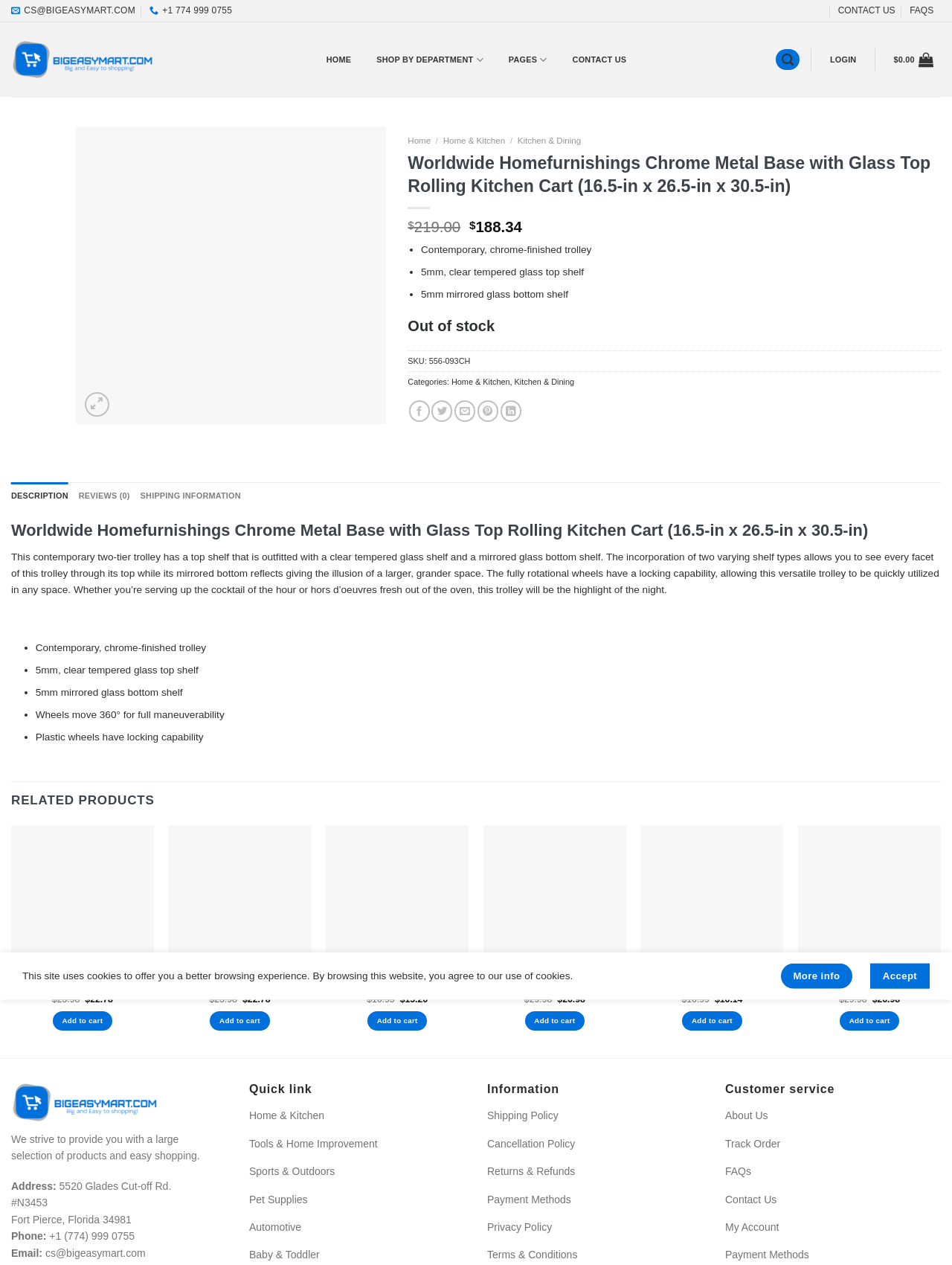Offer an extensive depiction of the webpage and its key elements.

This webpage is about a product, specifically a Worldwide Homefurnishings Chrome Metal Base with Glass Top Rolling Kitchen Cart. At the top of the page, there are several links to navigate to different sections of the website, including "HOME", "SHOP BY DEPARTMENT", "PAGES", "CONTACT US", and "LOGIN". There is also a search bar and a link to view the cart.

Below the navigation links, there is a large image of the product, which is a chrome-finished trolley with a clear tempered glass top shelf and a mirrored glass bottom shelf. The image is displayed twice, side by side.

To the left of the product image, there is a section with links to "Home", "Home & Kitchen", and "Kitchen & Dining", which suggests that the product is categorized under these sections. There is also a heading with the product name, followed by a list of features, including "Contemporary, chrome-finished trolley", "5mm, clear tempered glass top shelf", and "5mm mirrored glass bottom shelf".

Below the product image, there is a section with tabs to view different information about the product, including "DESCRIPTION", "REVIEWS (0)", and "SHIPPING INFORMATION". The "DESCRIPTION" tab is selected by default, and it displays a detailed description of the product, including its features and benefits.

Further down the page, there is a section with related products, including an OXO Good Grips 2-Piece Plastic Cutting Board Set and a Full Circle Scrap Happy Food Scrap Collector and Freezer Compost Bin. Each related product has a link to view more information and an "Add to cart" button.

Overall, the webpage is focused on providing detailed information about the product, including its features, benefits, and related products, to help customers make an informed purchasing decision.